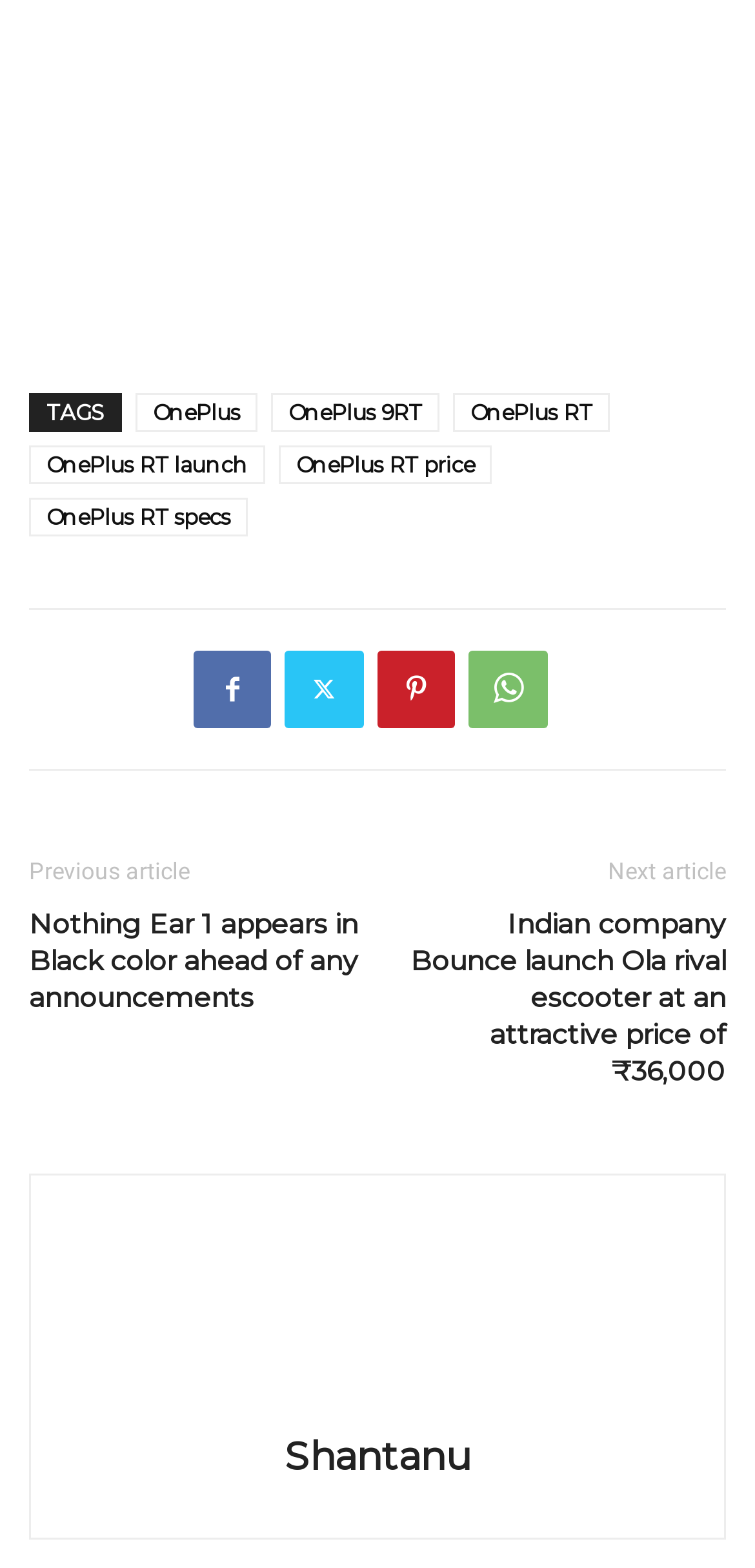Given the description OnePlus RT, predict the bounding box coordinates of the UI element. Ensure the coordinates are in the format (top-left x, top-left y, bottom-right x, bottom-right y) and all values are between 0 and 1.

[0.6, 0.251, 0.808, 0.276]